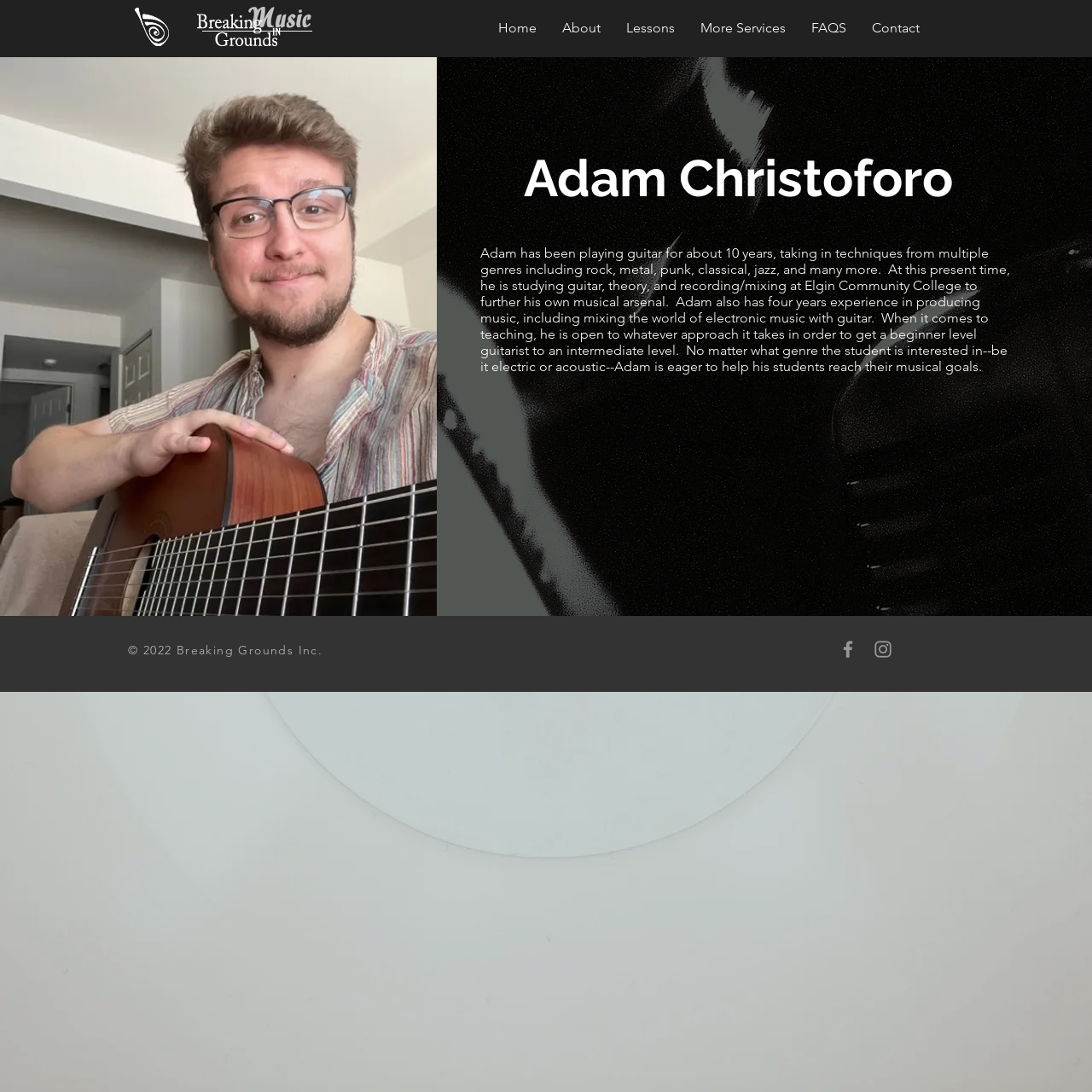What is the name of the person on this webpage?
Could you answer the question with a detailed and thorough explanation?

The name of the person on this webpage can be found in the heading element, which is 'Adam Christoforo'. This is likely the name of the person who owns or is featured on this webpage.